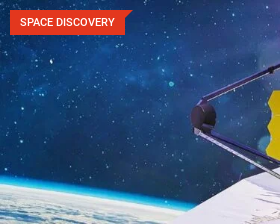Thoroughly describe everything you see in the image.

The image showcases a breathtaking view of space, featuring the Earth’s curvature against a backdrop of a stunning starry sky. Prominently displayed is a spacecraft equipped with a large instrument panel, highlighting the technological advancements in space exploration. In the upper left corner, there is a bold red banner that reads "SPACE DISCOVERY," emphasizing the theme of exploration and innovation in the cosmos. The overall scene encapsulates the wonder of space and the ongoing efforts to unlock its many mysteries through scientific inquiry.